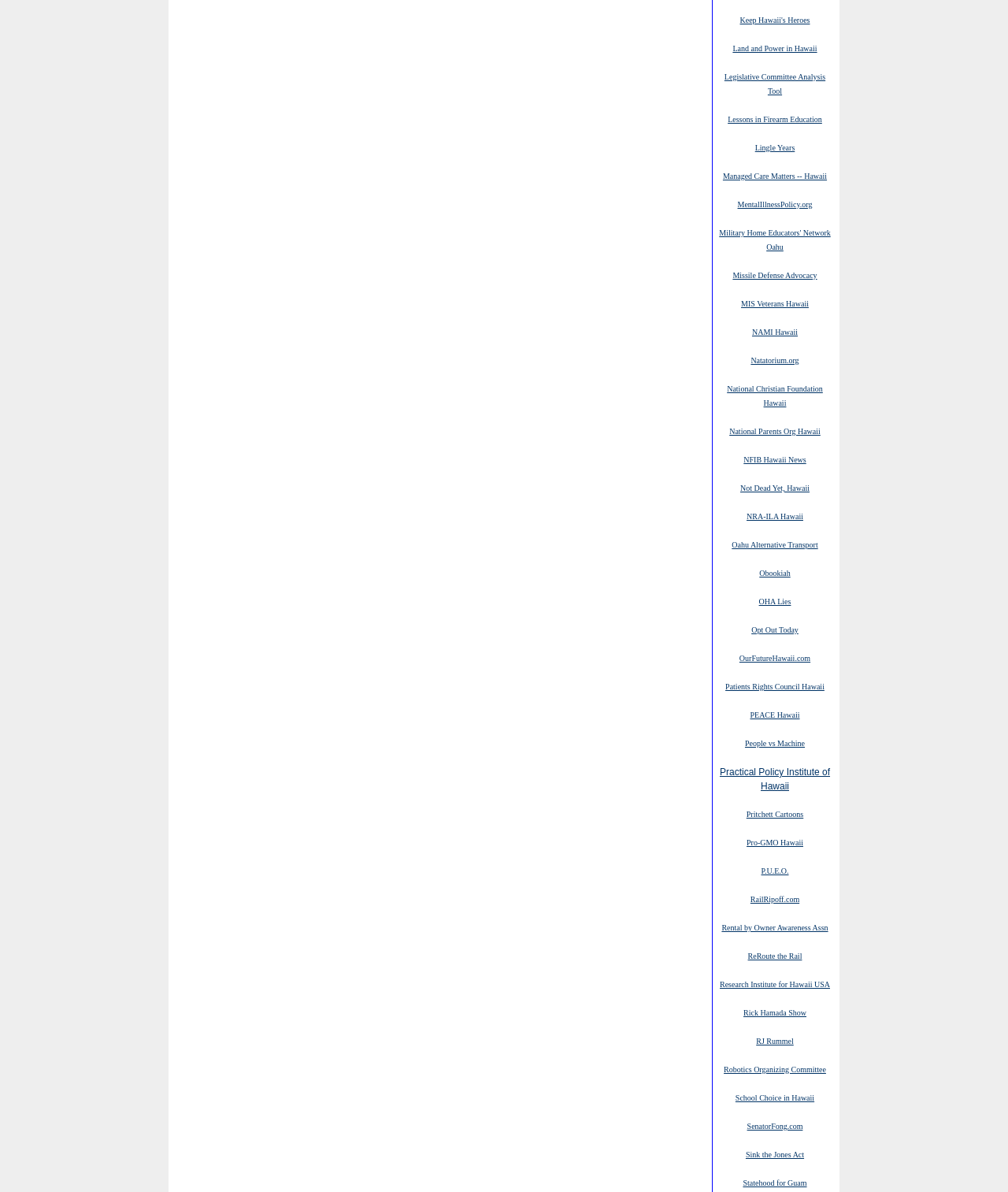Provide the bounding box coordinates for the UI element that is described by this text: "Legislative Committee Analysis Tool". The coordinates should be in the form of four float numbers between 0 and 1: [left, top, right, bottom].

[0.719, 0.059, 0.819, 0.081]